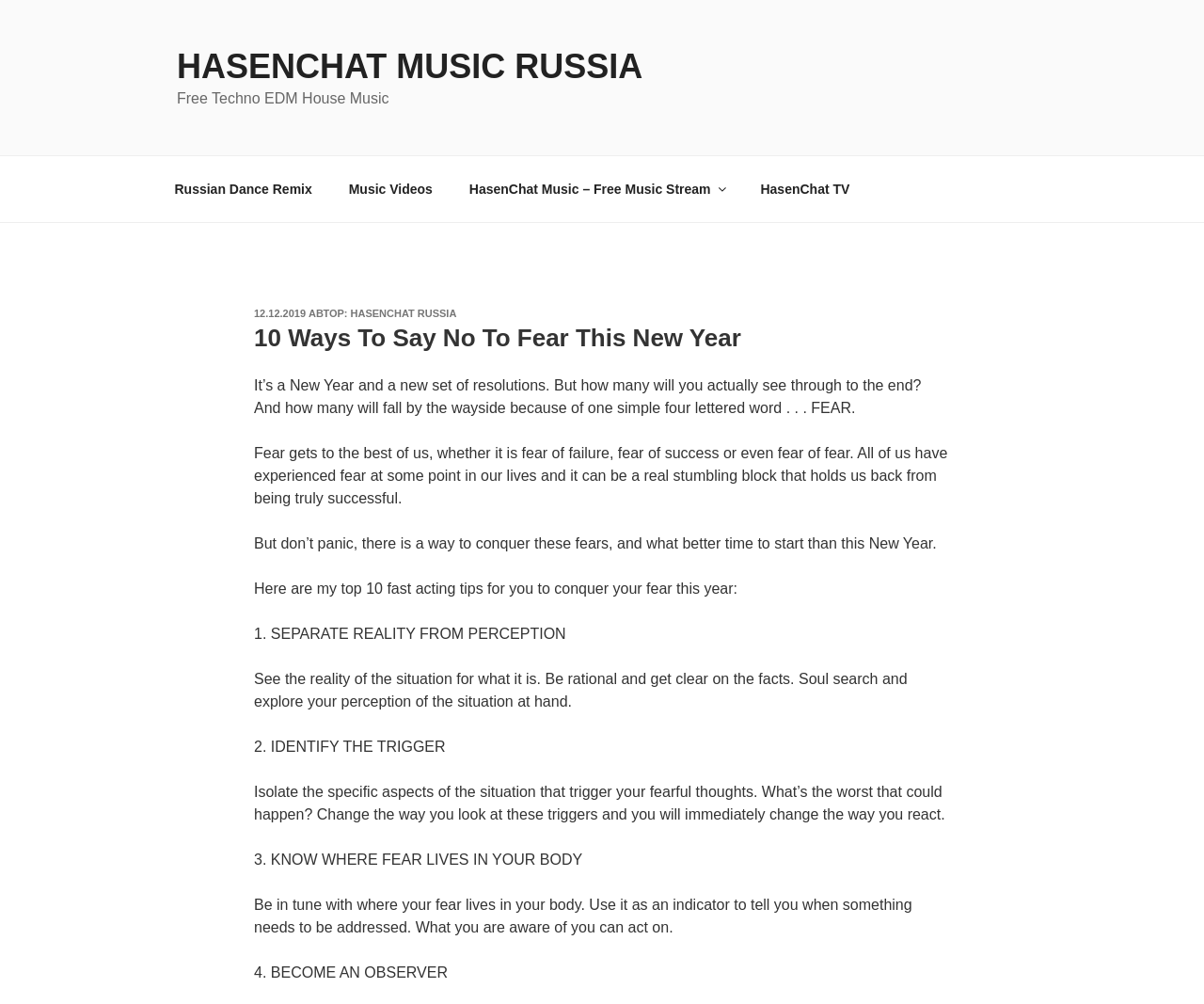Based on the image, provide a detailed and complete answer to the question: 
What is the author's tone in this article?

The author's tone is motivational because the language used is encouraging and supportive, with phrases like 'But don’t panic, there is a way to conquer these fears' and 'Here are my top 10 fast acting tips for you to conquer your fear this year', which suggests that the author is trying to motivate readers to take action.